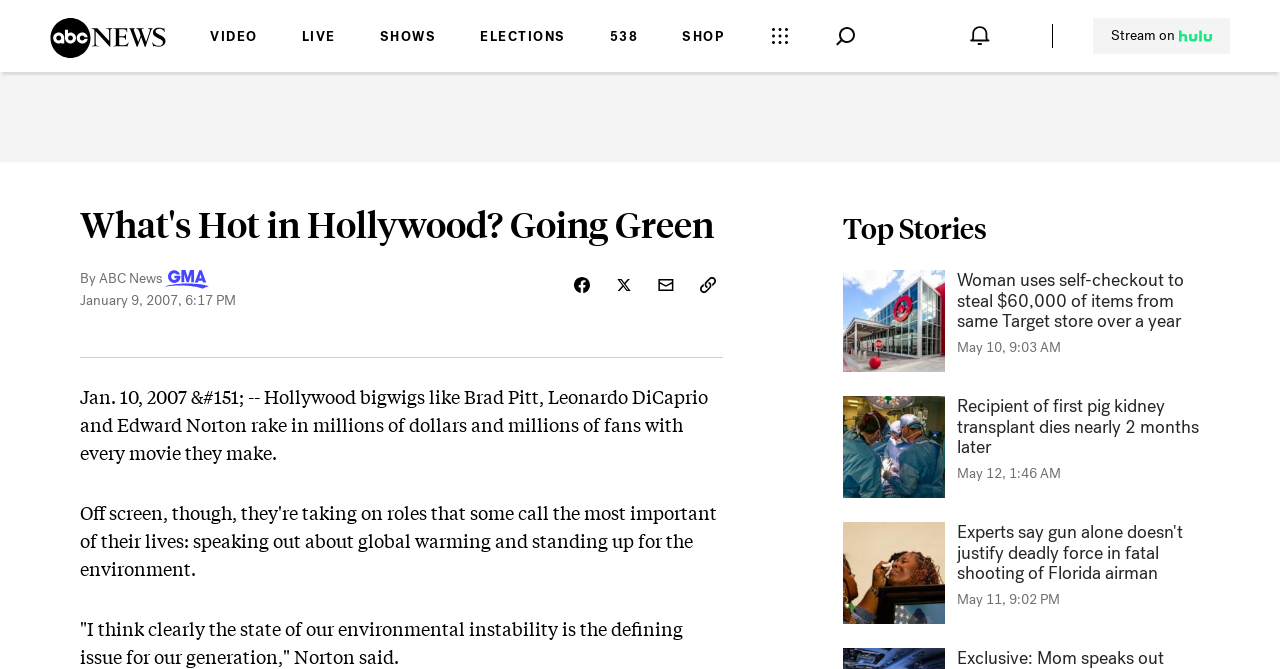With reference to the image, please provide a detailed answer to the following question: What is the name of the news organization?

The answer can be found by looking at the top-left corner of the webpage, where the logo and name of the news organization 'ABC News' is displayed.